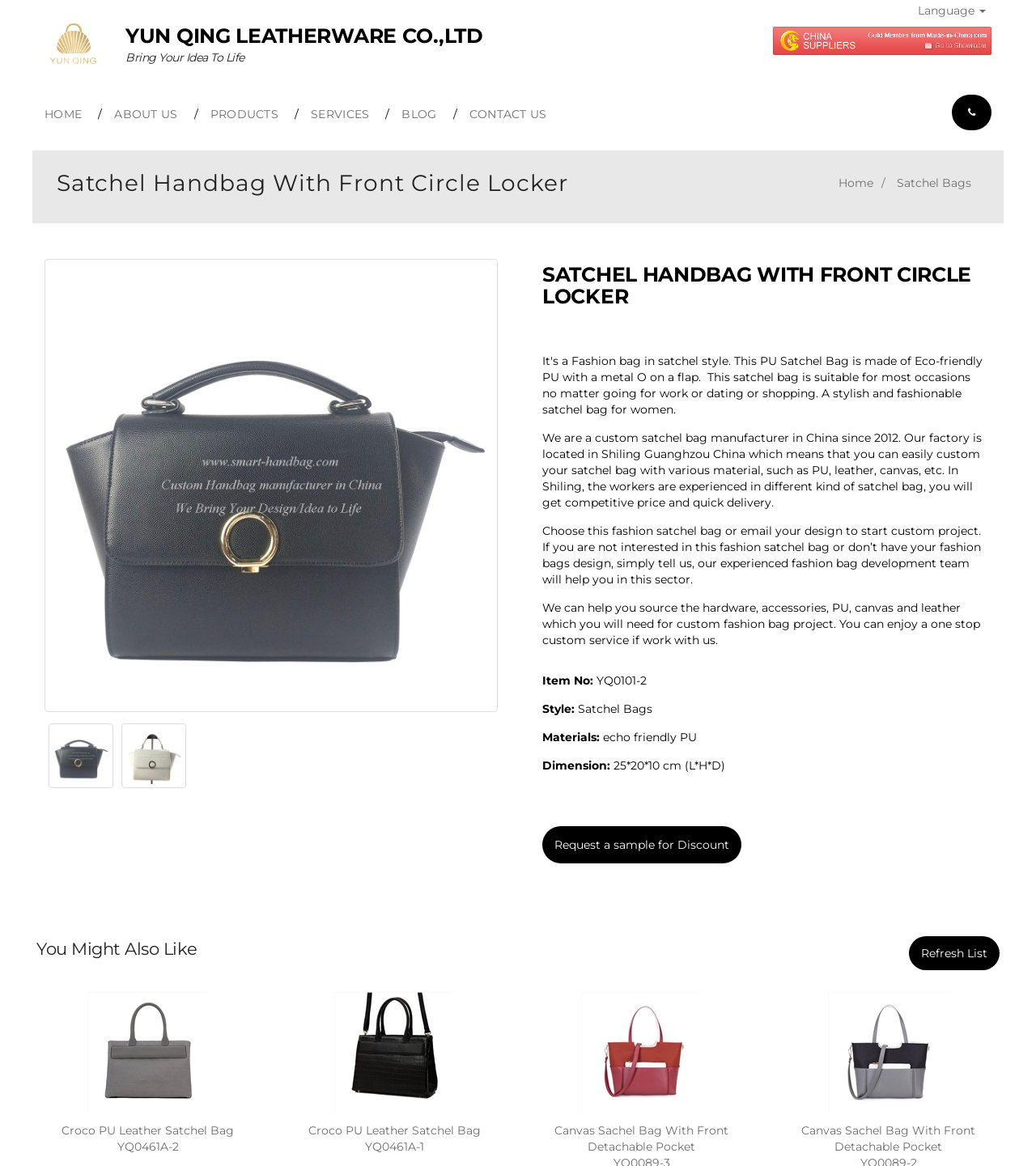Generate the title text from the webpage.

Satchel Handbag With Front Circle Locker